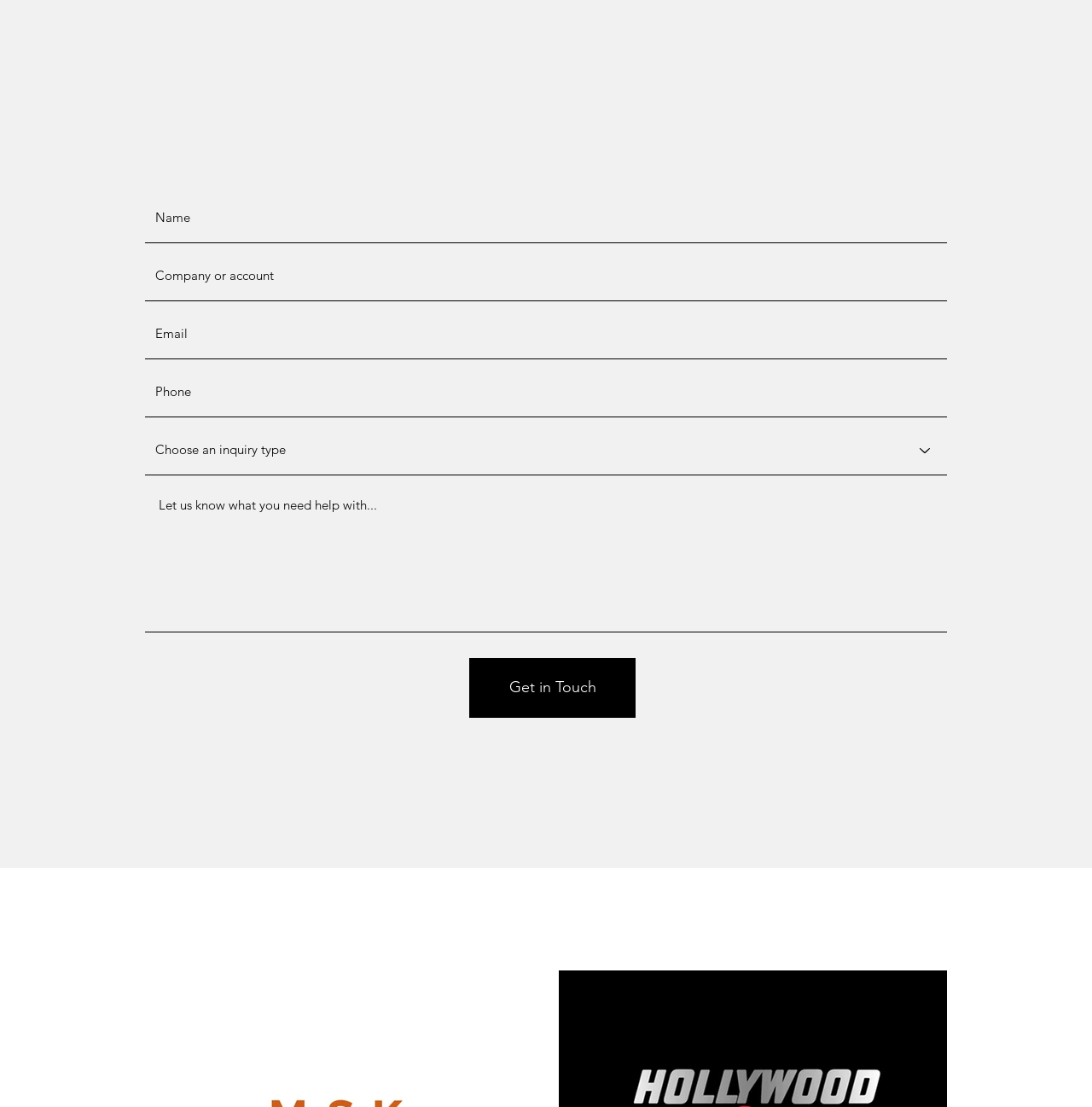Find the bounding box of the UI element described as: "aria-label="Email" name="email" placeholder="Email"". The bounding box coordinates should be given as four float values between 0 and 1, i.e., [left, top, right, bottom].

[0.133, 0.28, 0.867, 0.324]